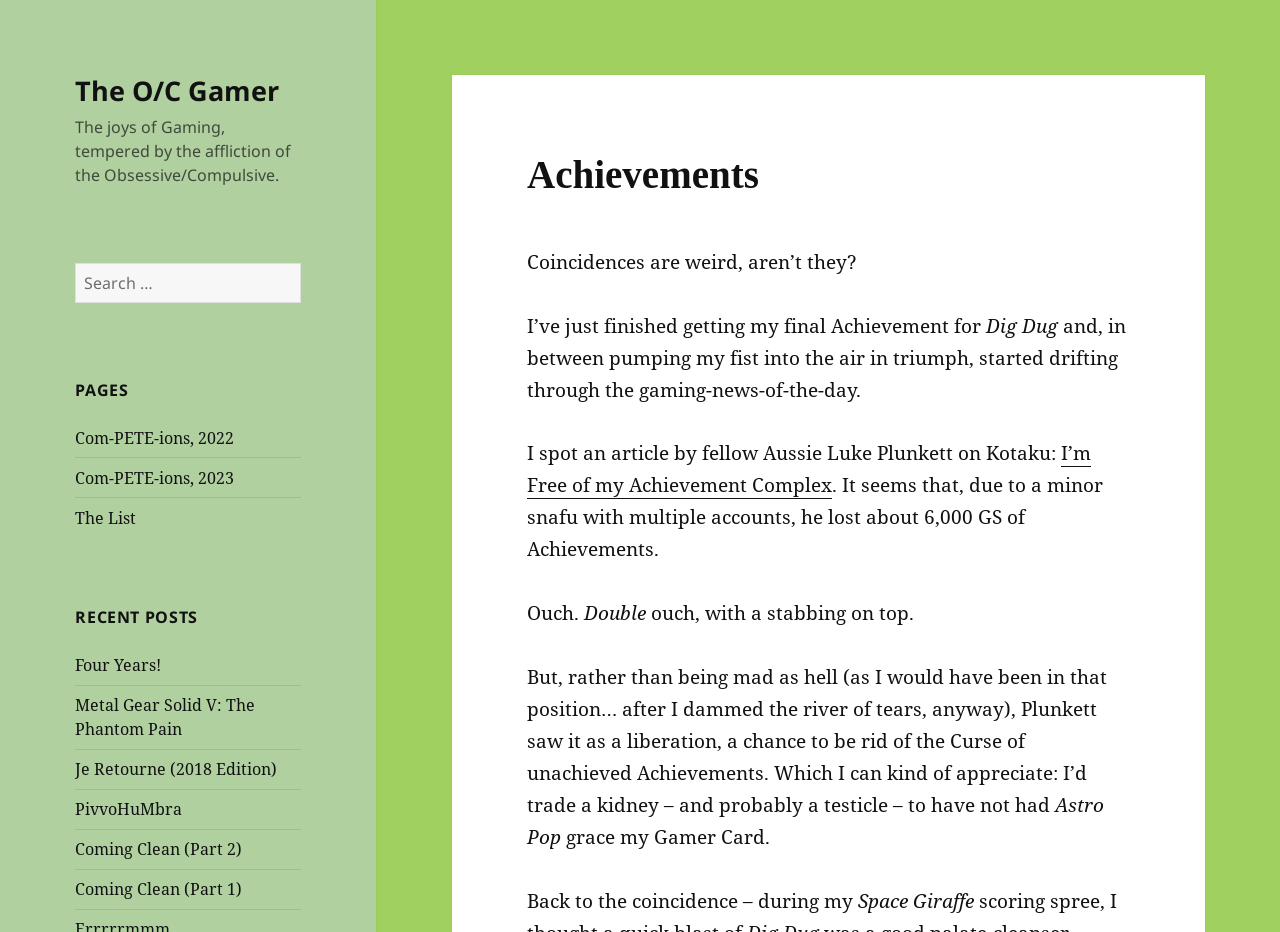Identify the bounding box coordinates of the area you need to click to perform the following instruction: "Read the post Four Years!".

[0.059, 0.702, 0.126, 0.725]